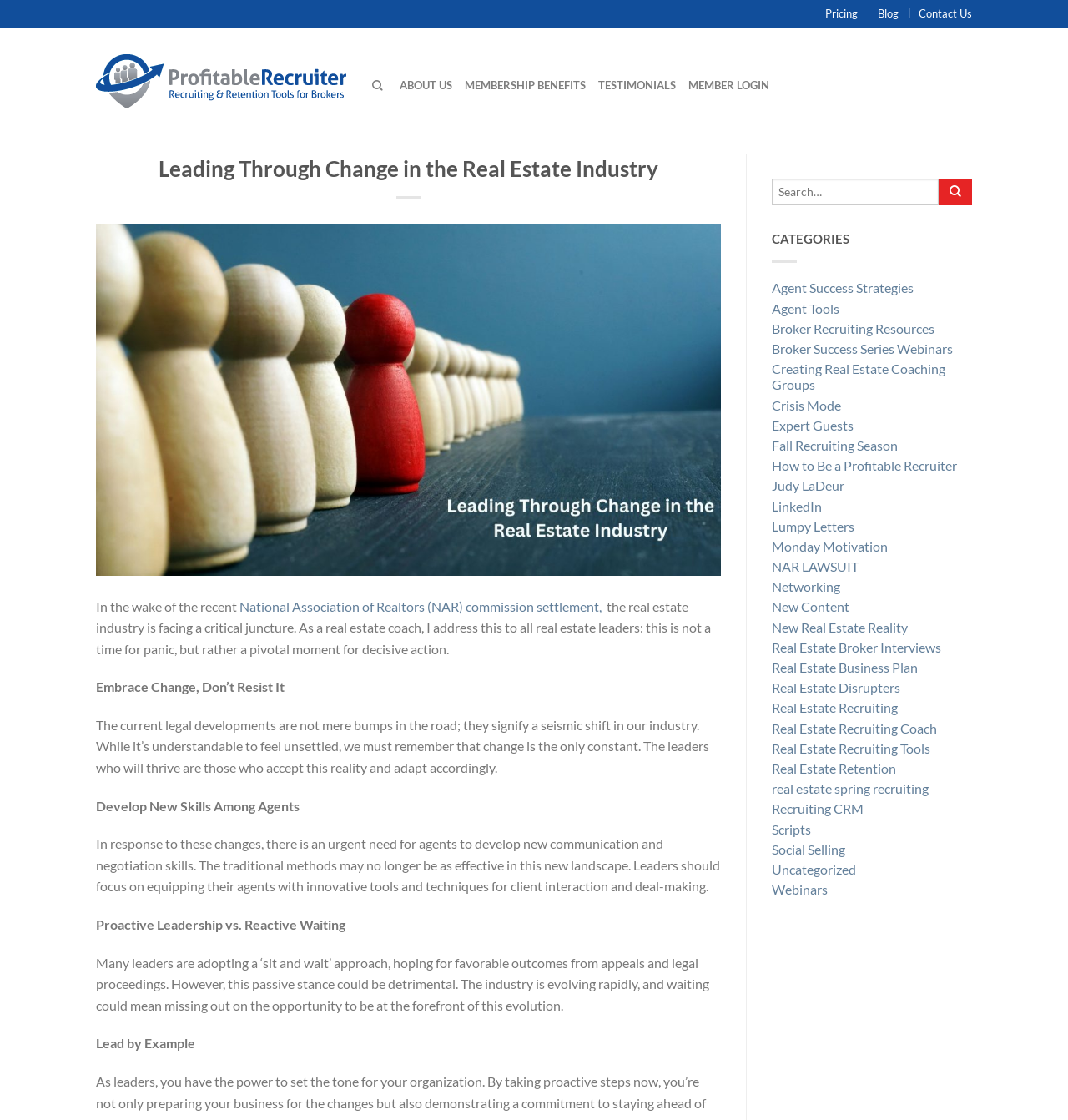What is the name of the real estate coach?
Using the image as a reference, answer the question with a short word or phrase.

Judy LaDeur